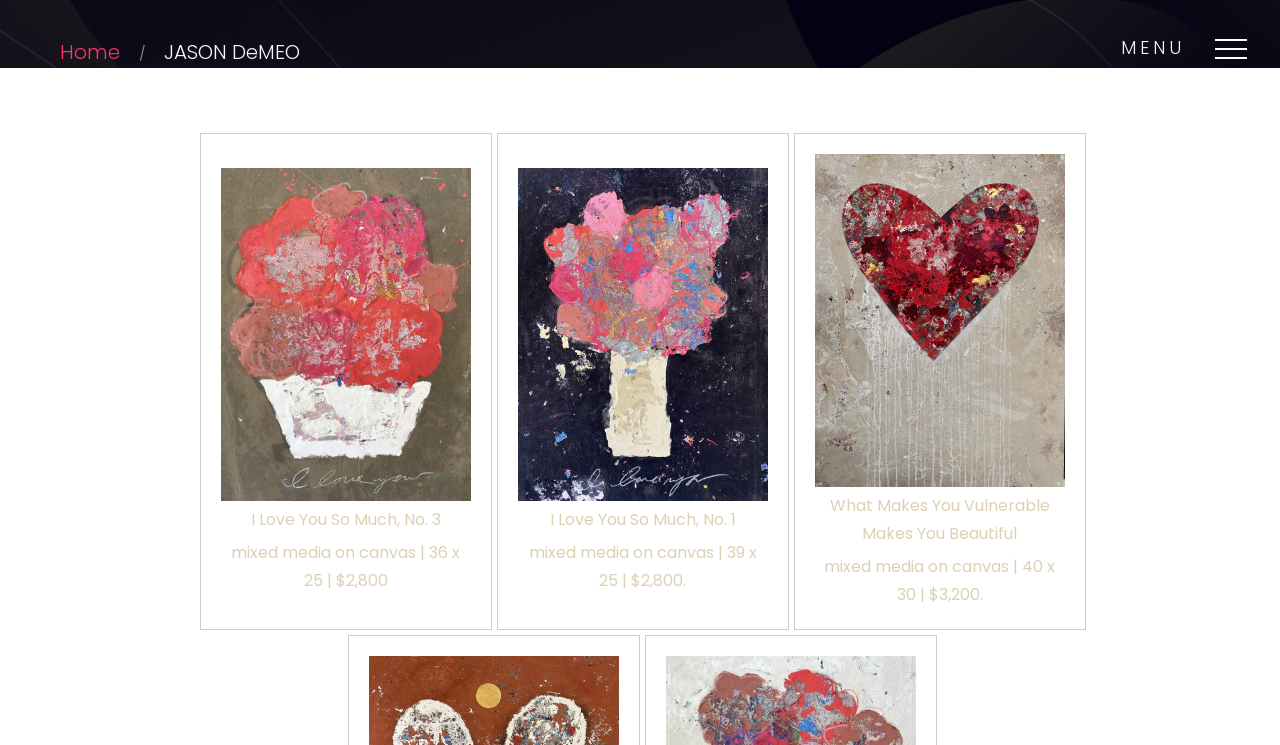Please provide a comprehensive answer to the question based on the screenshot: What is the price of 'I Love You So Much, No. 3'?

I found the StaticText element [103] which is located near the image of 'I Love You So Much, No. 3' and it contains the text 'mixed media on canvas | 36 x 25 | $2,800'. Therefore, the price of 'I Love You So Much, No. 3' is $2,800.